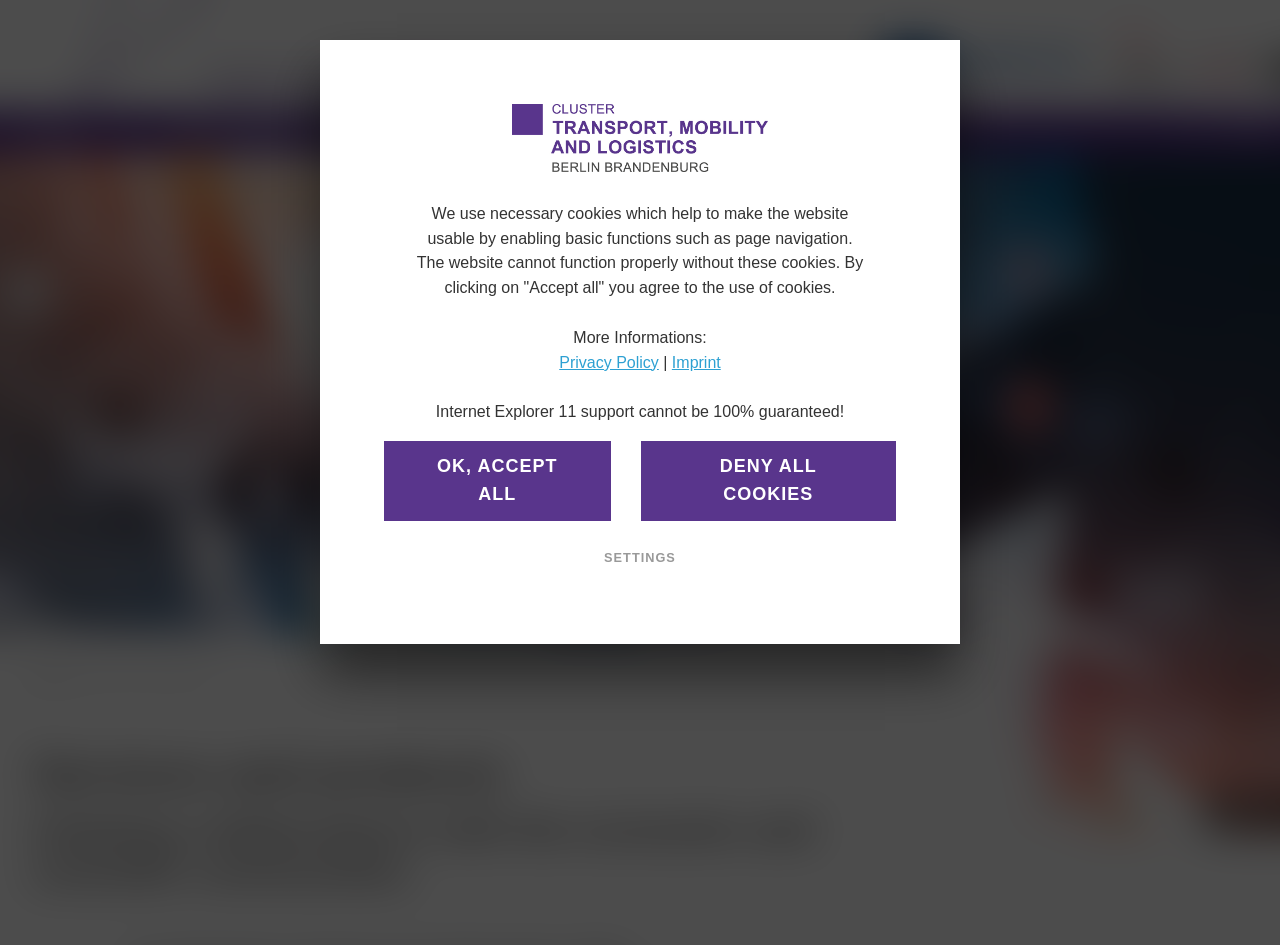Based on the provided description, "Media Library", find the bounding box of the corresponding UI element in the screenshot.

[0.544, 0.116, 0.636, 0.161]